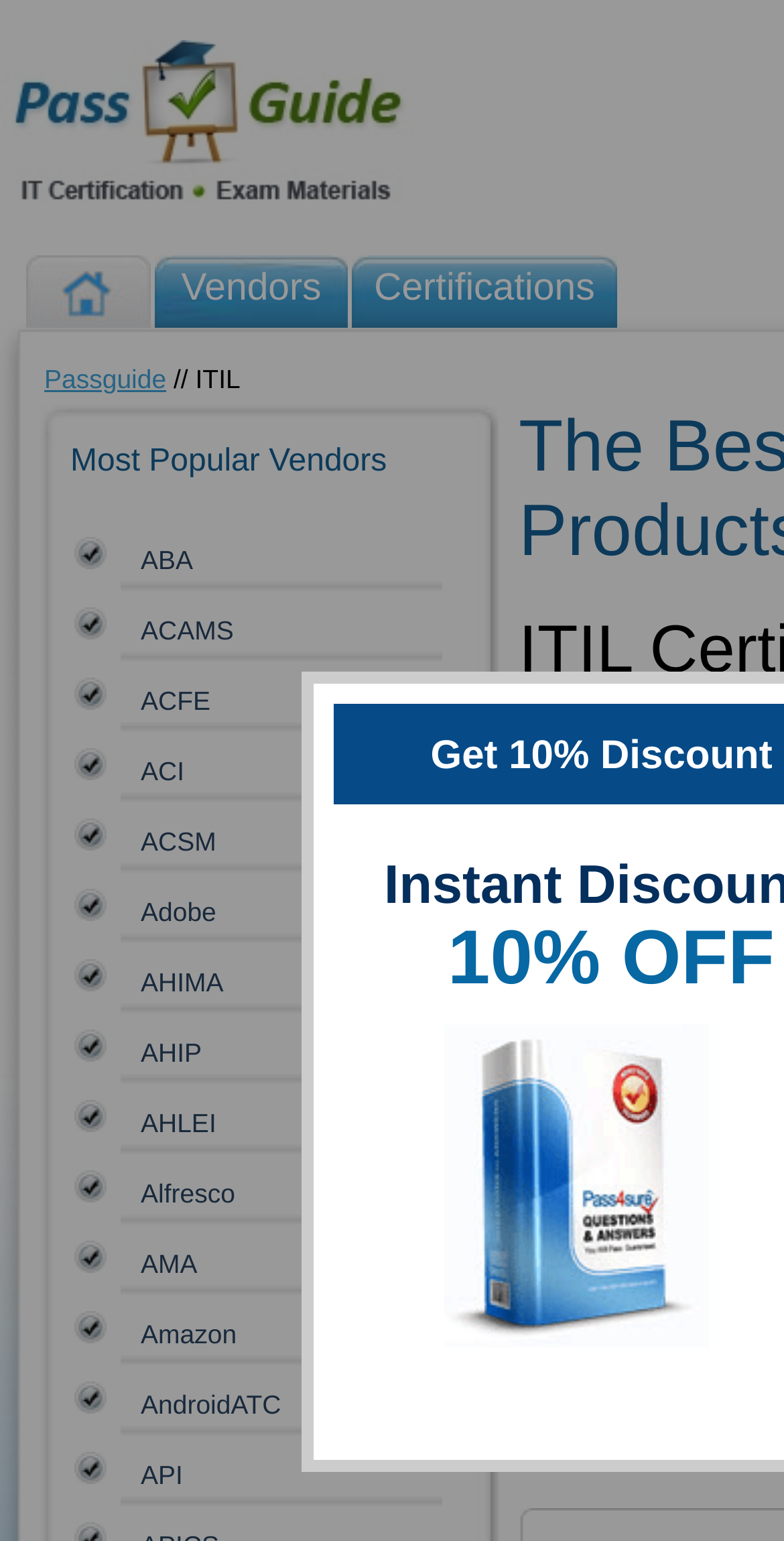Based on the provided description, "Amazon", find the bounding box of the corresponding UI element in the screenshot.

[0.154, 0.856, 0.302, 0.876]